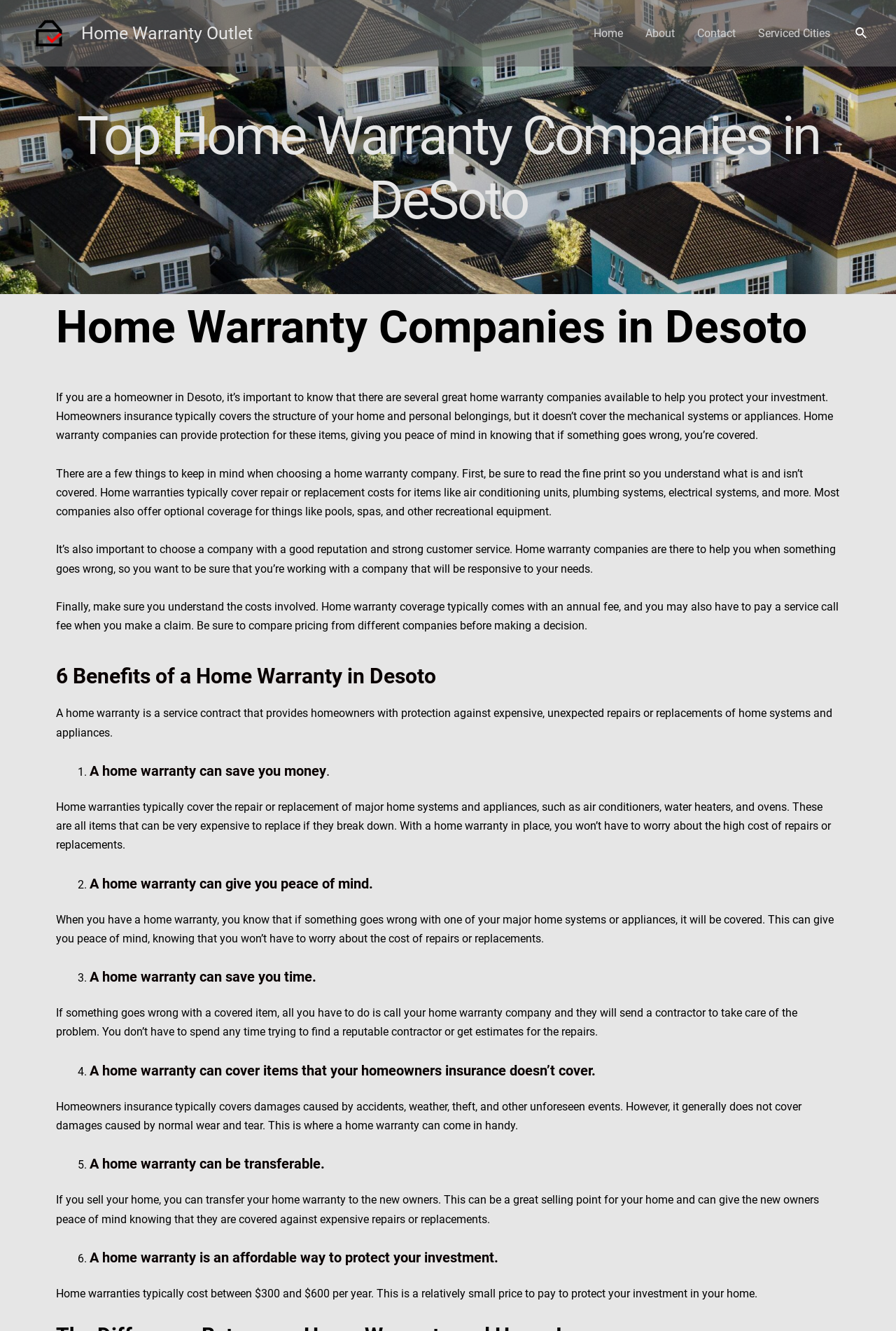Explain the features and main sections of the webpage comprehensively.

This webpage is about home warranty companies in DeSoto, providing information to help homeowners choose the right company for their needs. At the top of the page, there is a logo and a navigation menu with links to "Home", "About", "Contact", and "Serviced Cities". On the top right, there is a search icon link.

The main content of the page is divided into sections. The first section has a heading "Top Home Warranty Companies in DeSoto" and provides an introduction to home warranty companies, explaining what they cover and the benefits of having one. This section also mentions the importance of choosing a reputable company with good customer service and understanding the costs involved.

The next section is titled "6 Benefits of a Home Warranty in Desoto" and lists the advantages of having a home warranty, including saving money, giving peace of mind, saving time, covering items not covered by homeowners insurance, being transferable, and being an affordable way to protect one's investment. Each benefit is explained in detail, with a heading and a paragraph of text.

Throughout the page, there are no images except for the logo and the search icon. The text is organized in a clear and readable manner, with headings and paragraphs making it easy to follow.